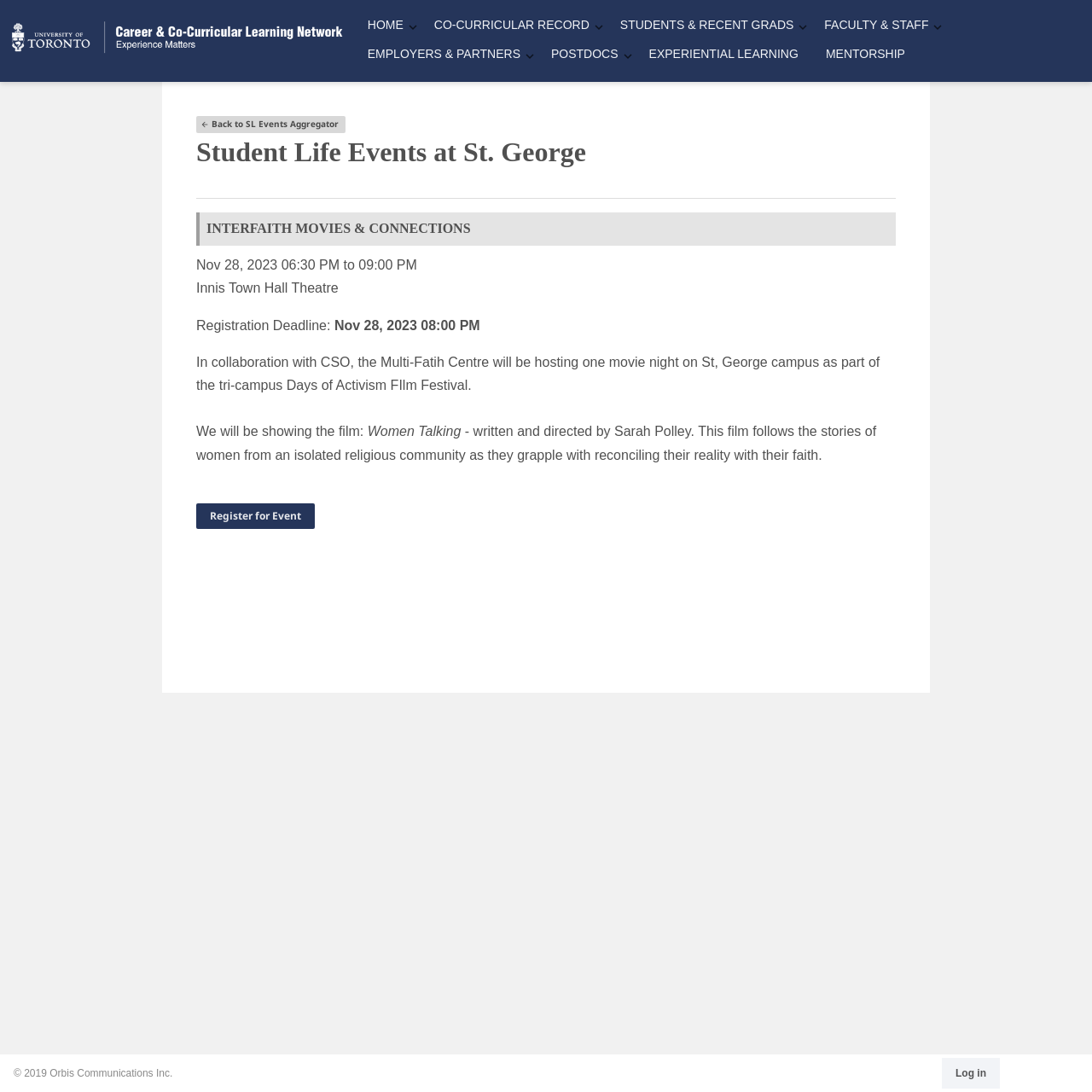What is the name of the film being shown?
Examine the screenshot and reply with a single word or phrase.

Women Talking